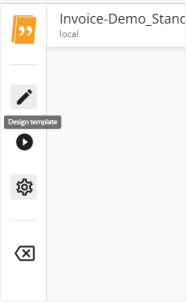Explain the details of the image you are viewing.

The image showcases a segment of a user interface from a design application, particularly focusing on the template design aspect. On the left side, a vertical toolbar displays several icons that likely correspond to different functions or tools available to the user. 

At the top, a text label reads "Invoice-Demo_Standards" indicating the current project or template that the user is working on, with a 'local' status indicator beneath it. The design tools include a pencil icon, suggesting options for editing or creating elements within the template. There is also a settings gear icon that typically leads to configuration options, while an arrow icon might represent a play or preview function for the template.

In summary, this interface clearly aims to assist users in designing and customizing their templates efficiently by providing intuitive access to key features through its organized layout.